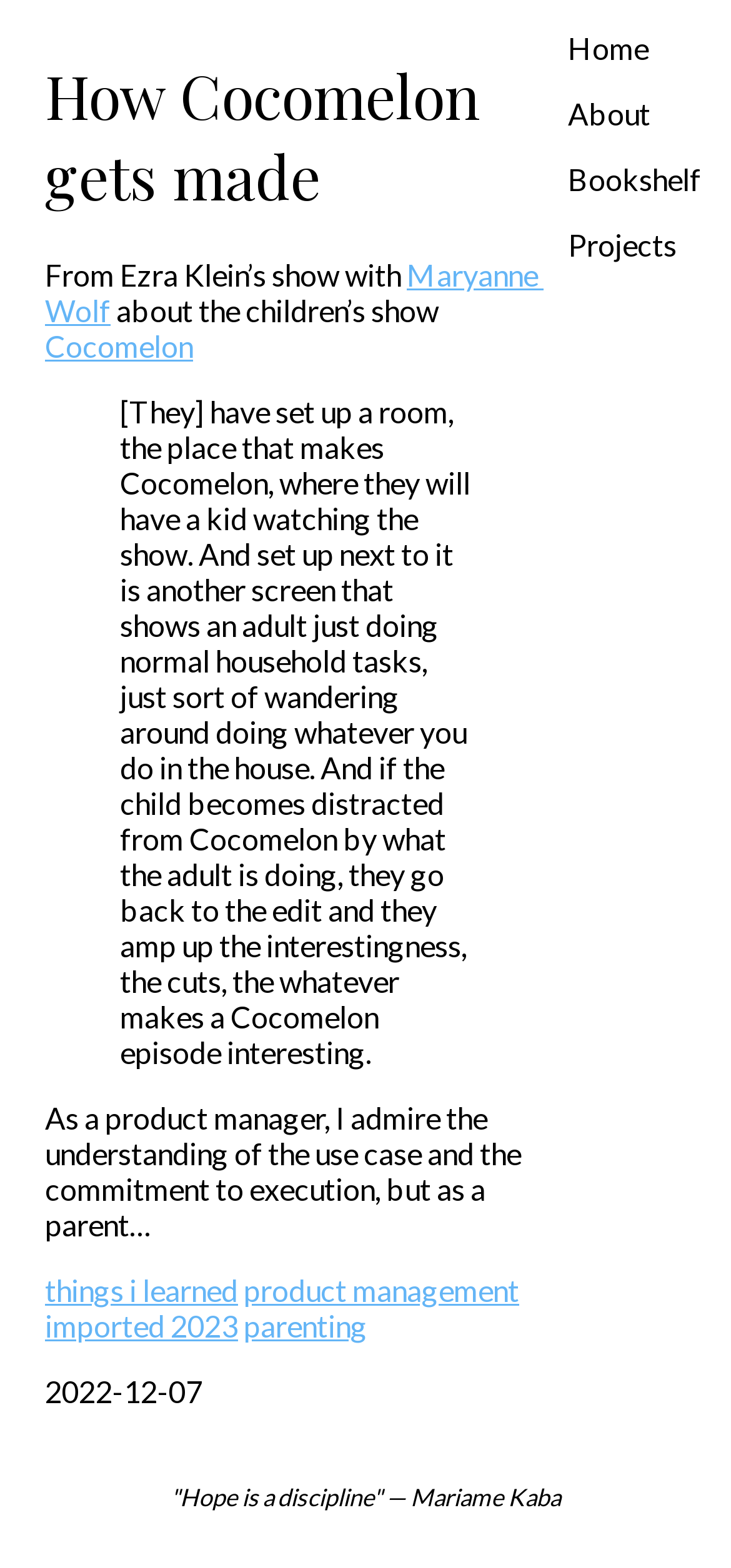Find and provide the bounding box coordinates for the UI element described here: "things i learned". The coordinates should be given as four float numbers between 0 and 1: [left, top, right, bottom].

[0.062, 0.811, 0.326, 0.834]